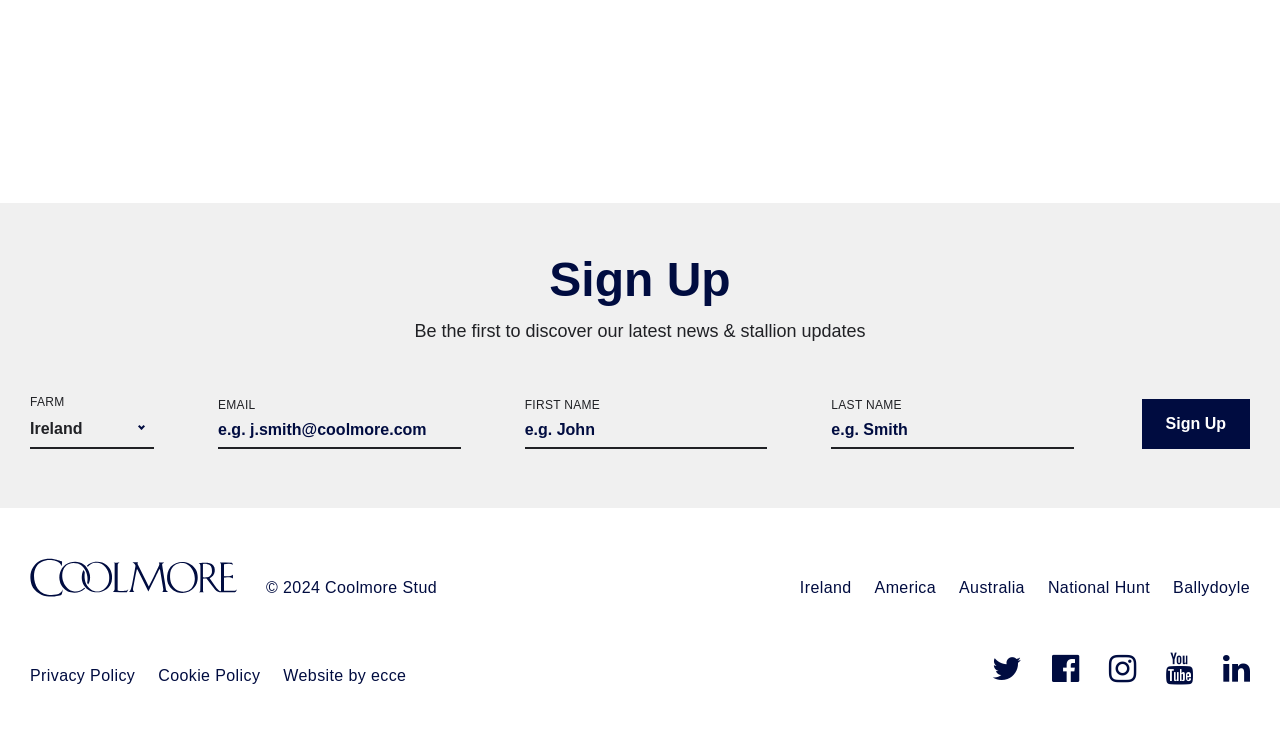Provide the bounding box coordinates for the area that should be clicked to complete the instruction: "Select farm".

[0.023, 0.561, 0.12, 0.616]